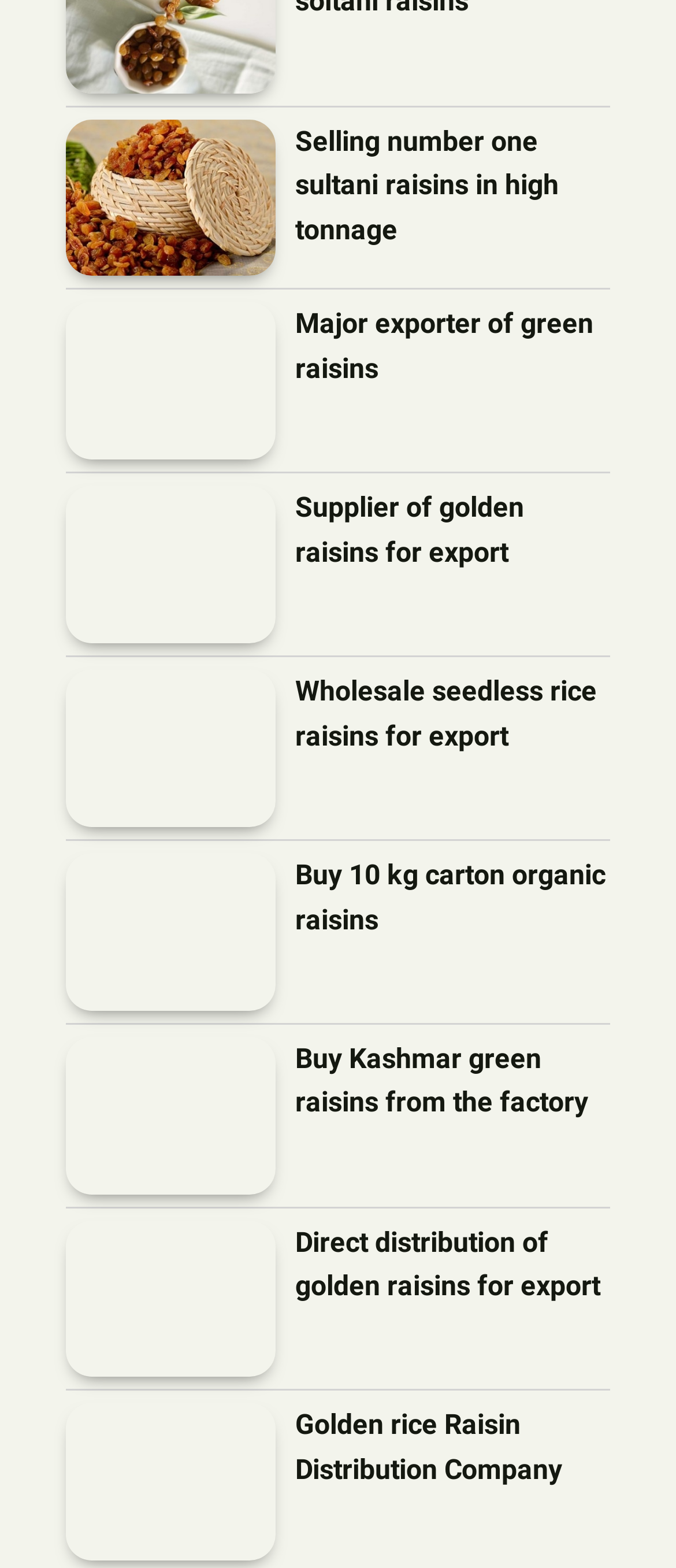Utilize the information from the image to answer the question in detail:
What is the main product category of this website?

By analyzing the webpage, I can see that all the links and images are related to raisins, which suggests that the main product category of this website is raisins.